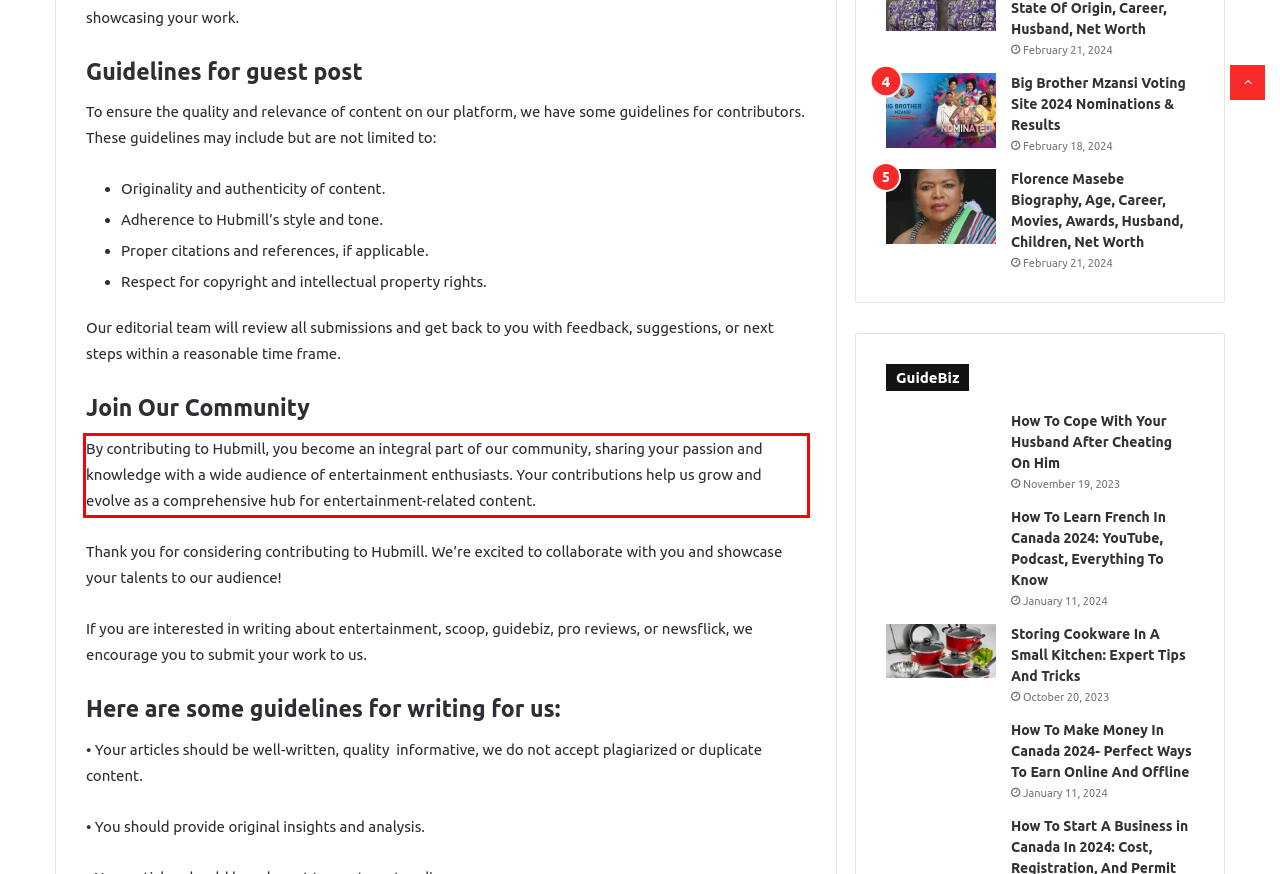Identify and extract the text within the red rectangle in the screenshot of the webpage.

By contributing to Hubmill, you become an integral part of our community, sharing your passion and knowledge with a wide audience of entertainment enthusiasts. Your contributions help us grow and evolve as a comprehensive hub for entertainment-related content.